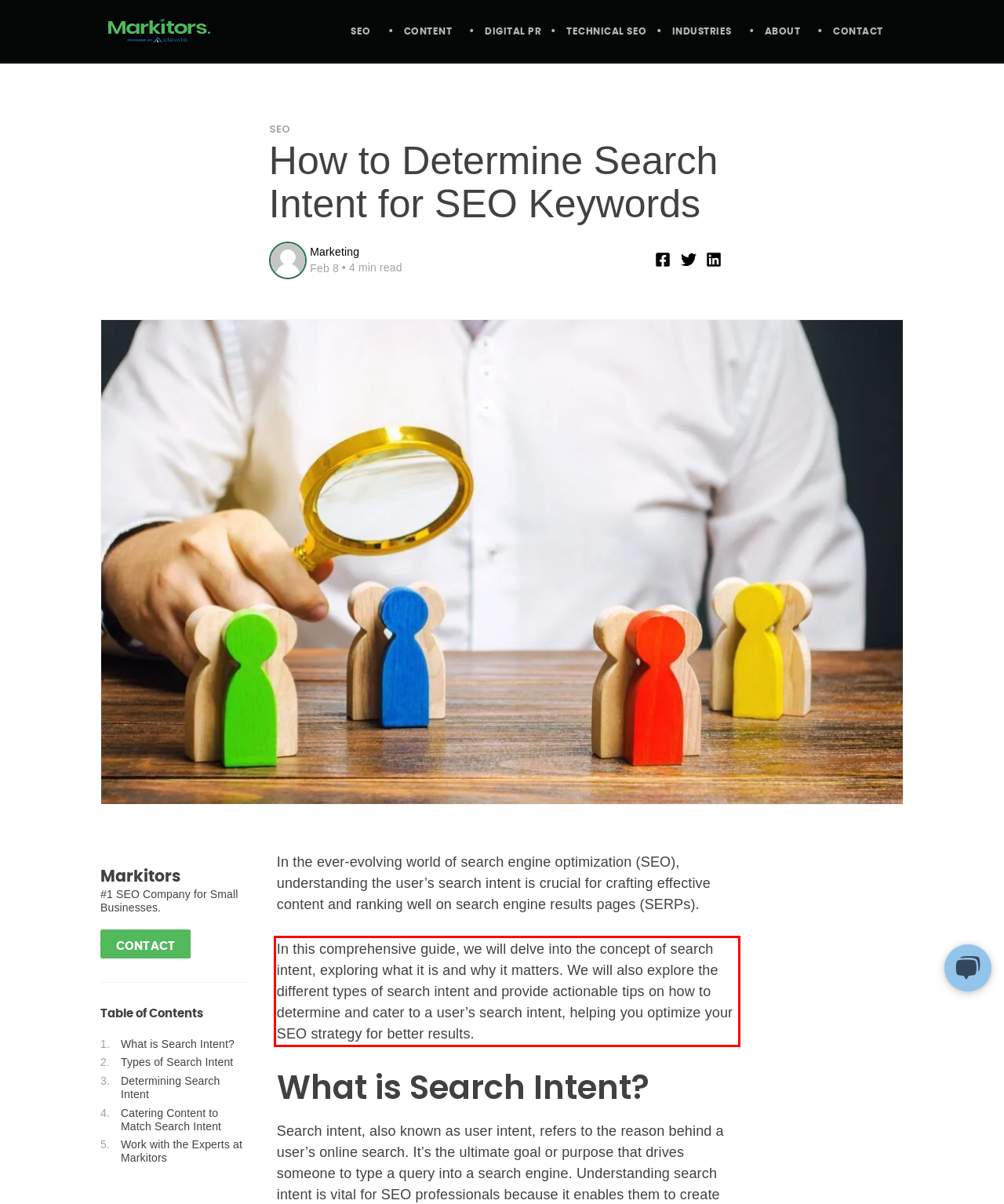Observe the screenshot of the webpage that includes a red rectangle bounding box. Conduct OCR on the content inside this red bounding box and generate the text.

In this comprehensive guide, we will delve into the concept of search intent, exploring what it is and why it matters. We will also explore the different types of search intent and provide actionable tips on how to determine and cater to a user’s search intent, helping you optimize your SEO strategy for better results.